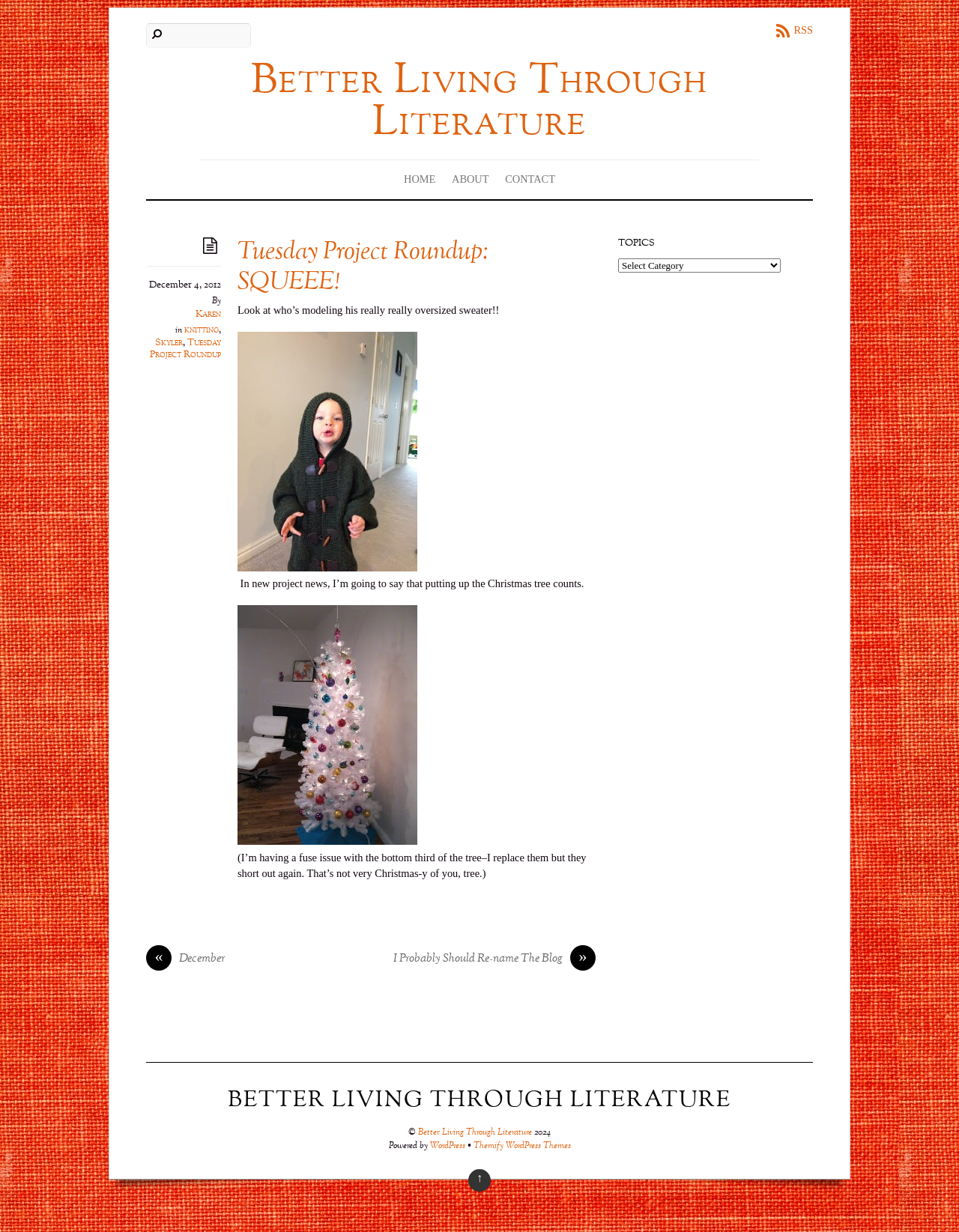Identify the bounding box for the UI element described as: "« December". Ensure the coordinates are four float numbers between 0 and 1, formatted as [left, top, right, bottom].

[0.152, 0.772, 0.373, 0.786]